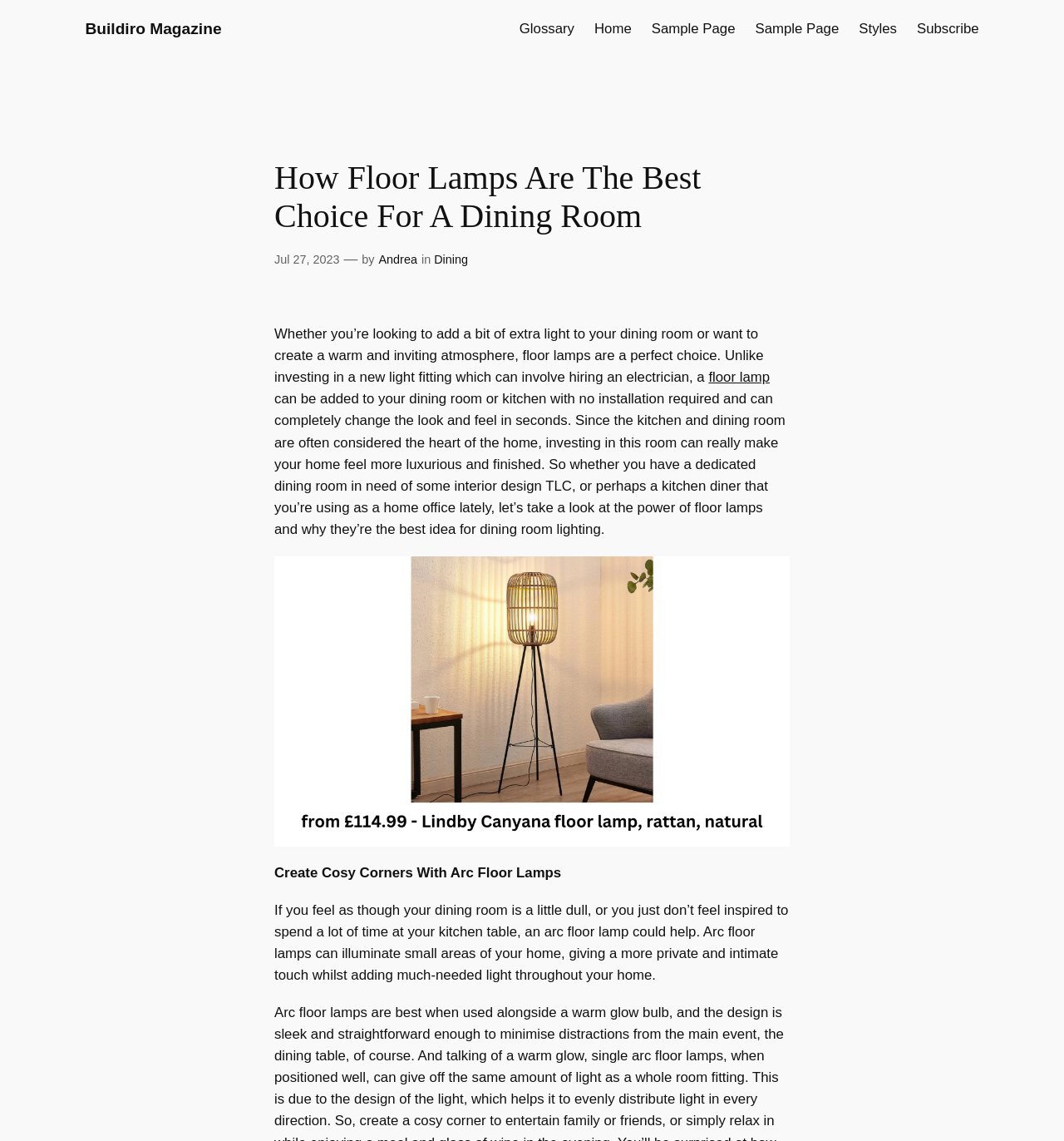Locate the bounding box coordinates of the clickable area to execute the instruction: "view tripod floor lamp image". Provide the coordinates as four float numbers between 0 and 1, represented as [left, top, right, bottom].

[0.258, 0.488, 0.742, 0.742]